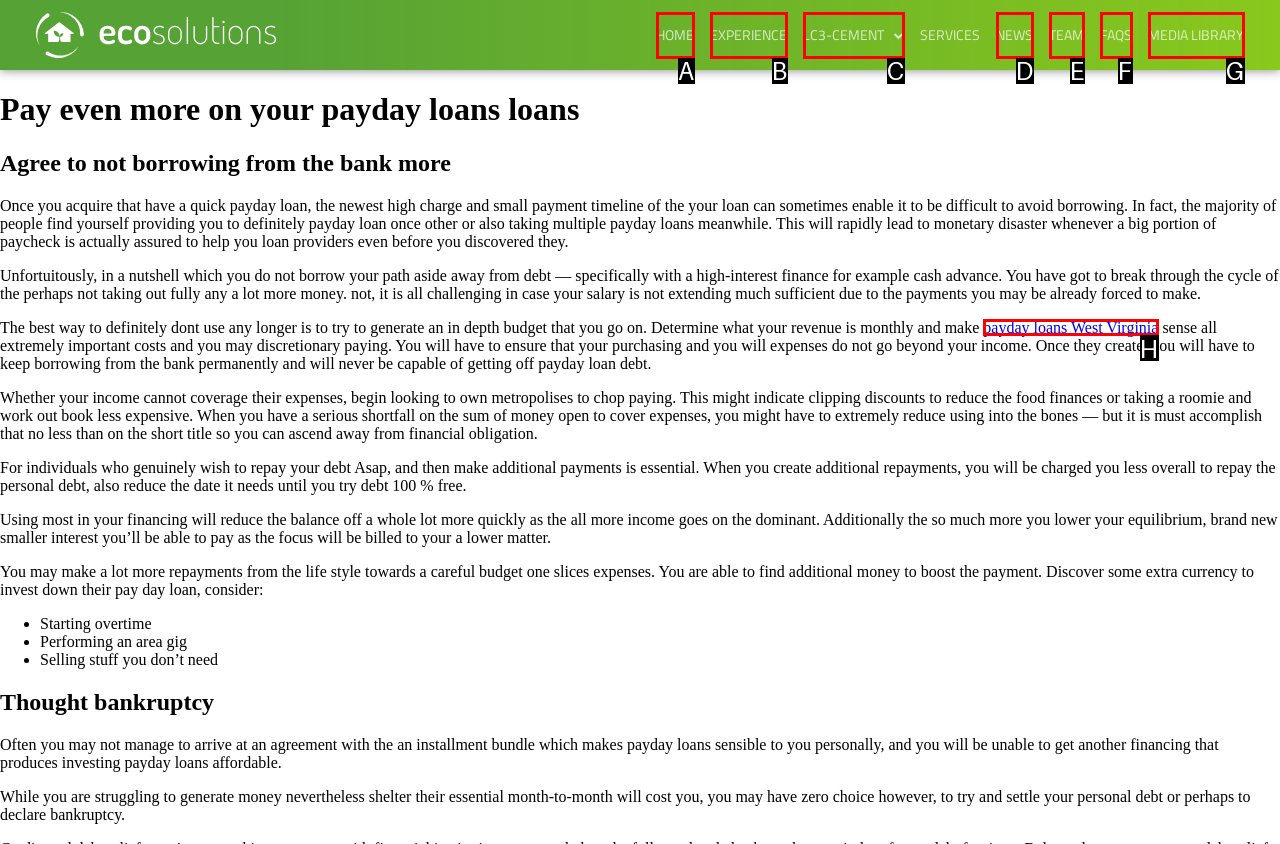Which option should you click on to fulfill this task: Click payday loans West Virginia? Answer with the letter of the correct choice.

H